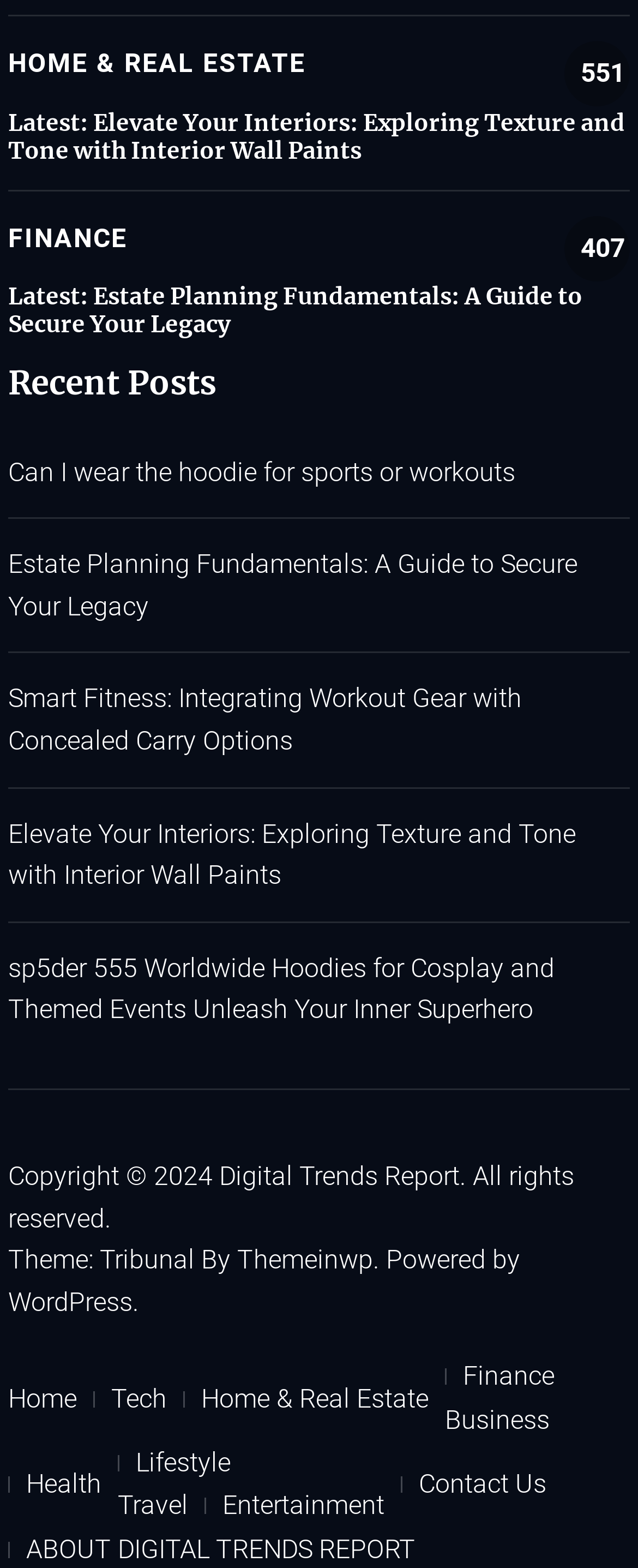What is the title of the latest article in the Home & Real Estate category?
Look at the screenshot and provide an in-depth answer.

I looked at the article section under the Home & Real Estate category and found that the latest article is titled 'Elevate Your Interiors: Exploring Texture and Tone with Interior Wall Paints'.